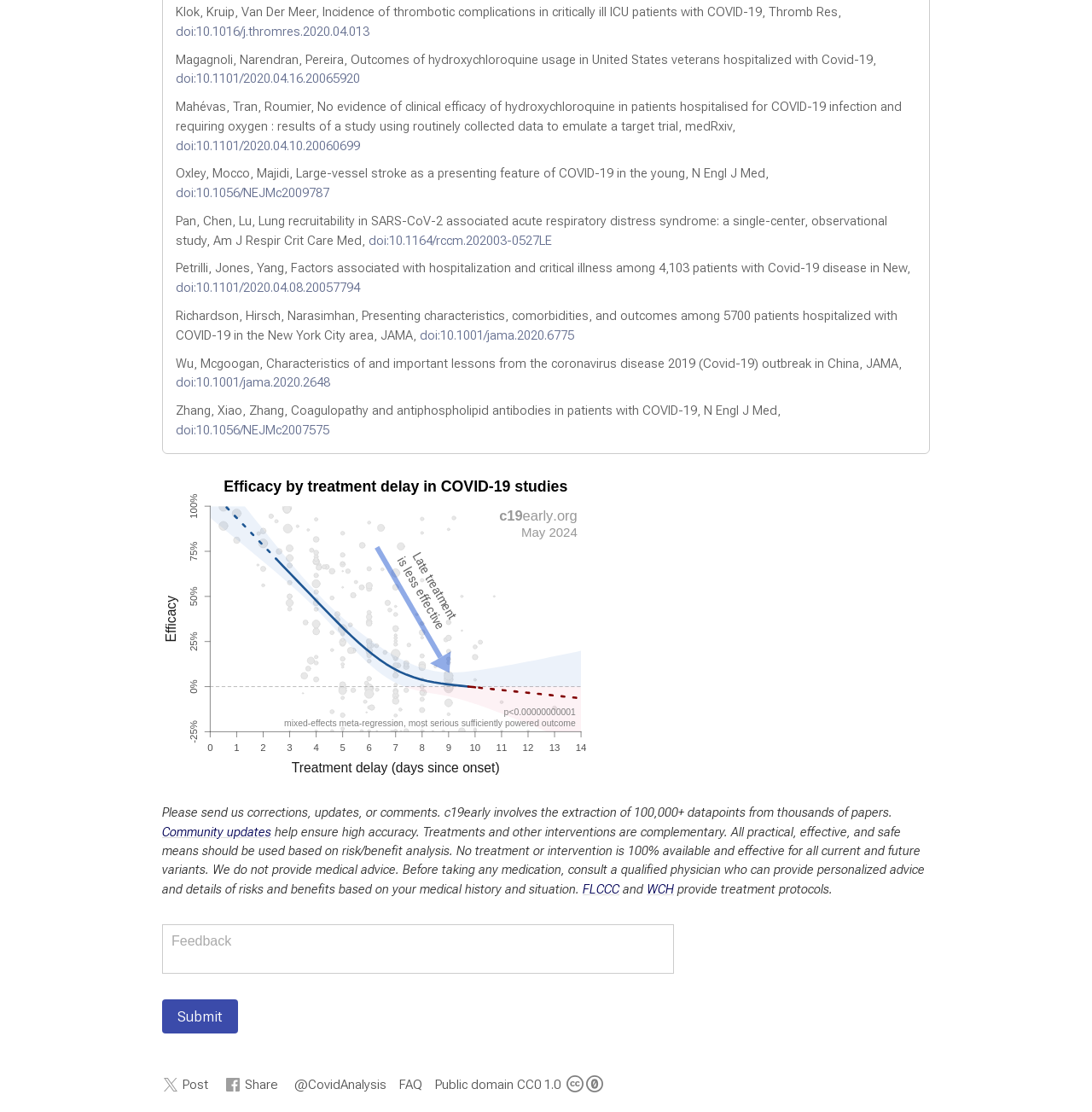How many images are on this webpage?
From the image, respond using a single word or phrase.

5